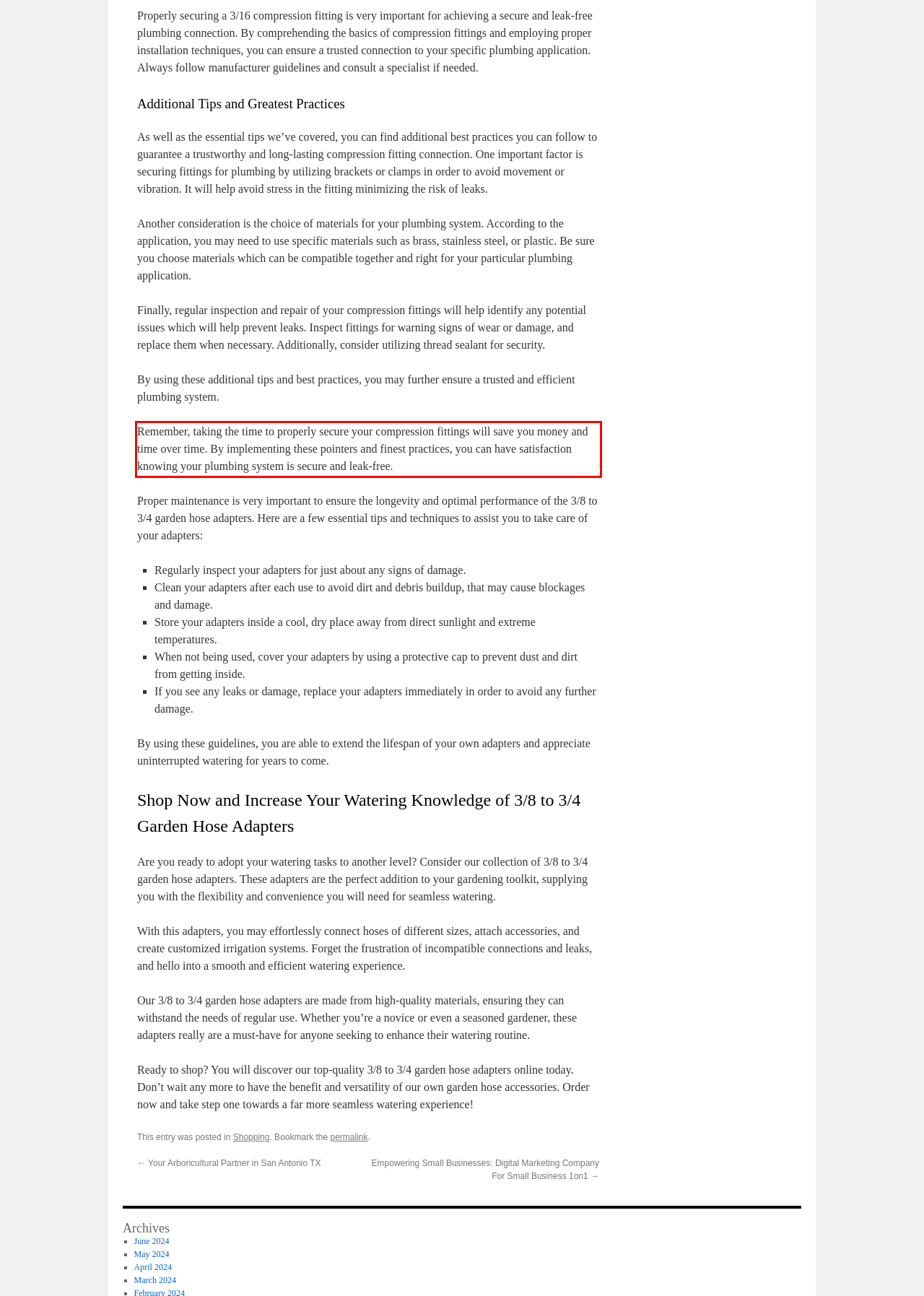Given a screenshot of a webpage, identify the red bounding box and perform OCR to recognize the text within that box.

Remember, taking the time to properly secure your compression fittings will save you money and time over time. By implementing these pointers and finest practices, you can have satisfaction knowing your plumbing system is secure and leak-free.